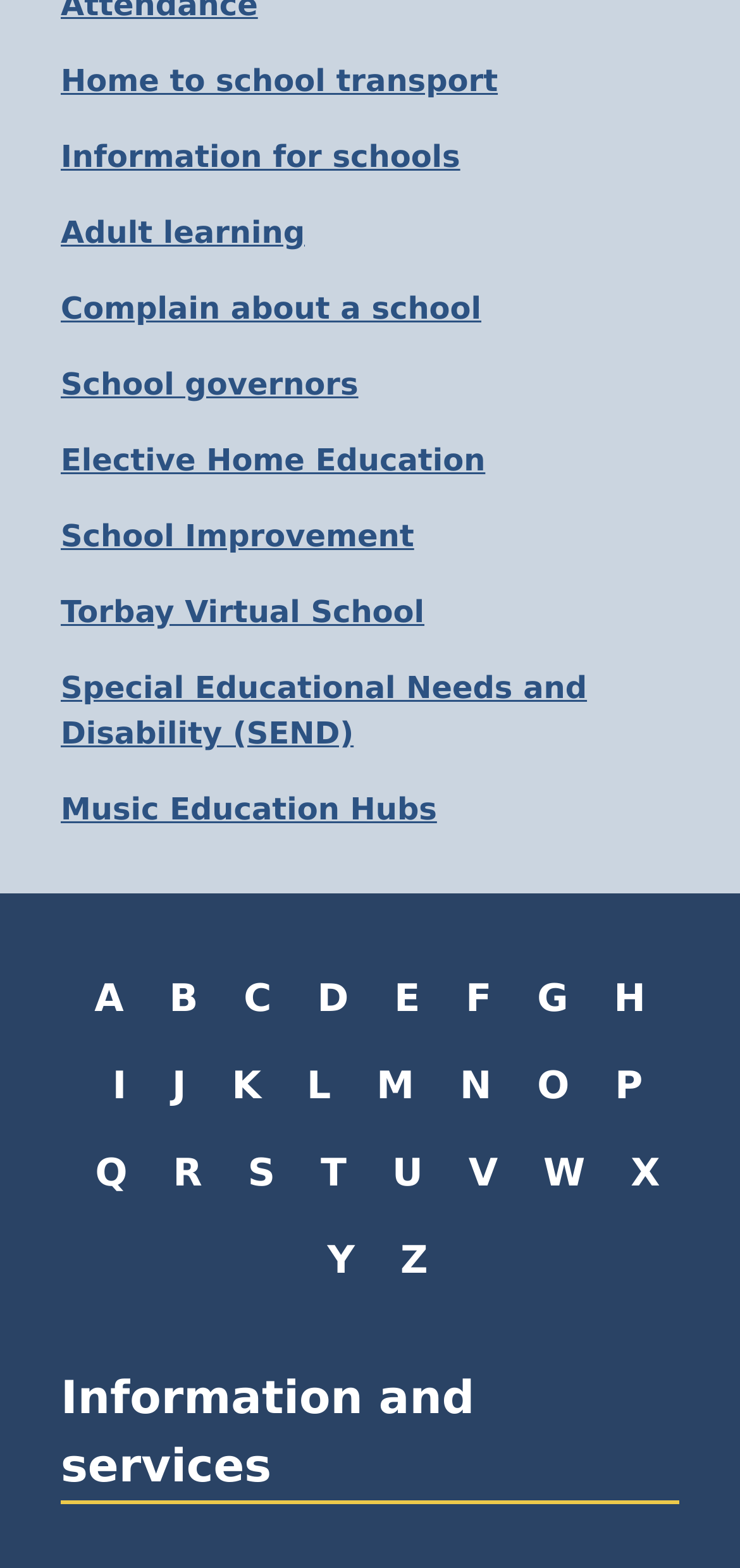What is the first link on the webpage?
Based on the image, provide your answer in one word or phrase.

Home to school transport